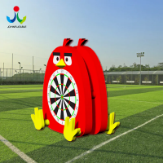What is the purpose of the target rings on the board?
Carefully examine the image and provide a detailed answer to the question.

According to the caption, the colorful target rings on the board 'invite players to aim and throw', indicating that their purpose is to provide a target for players to aim at and throw darts.